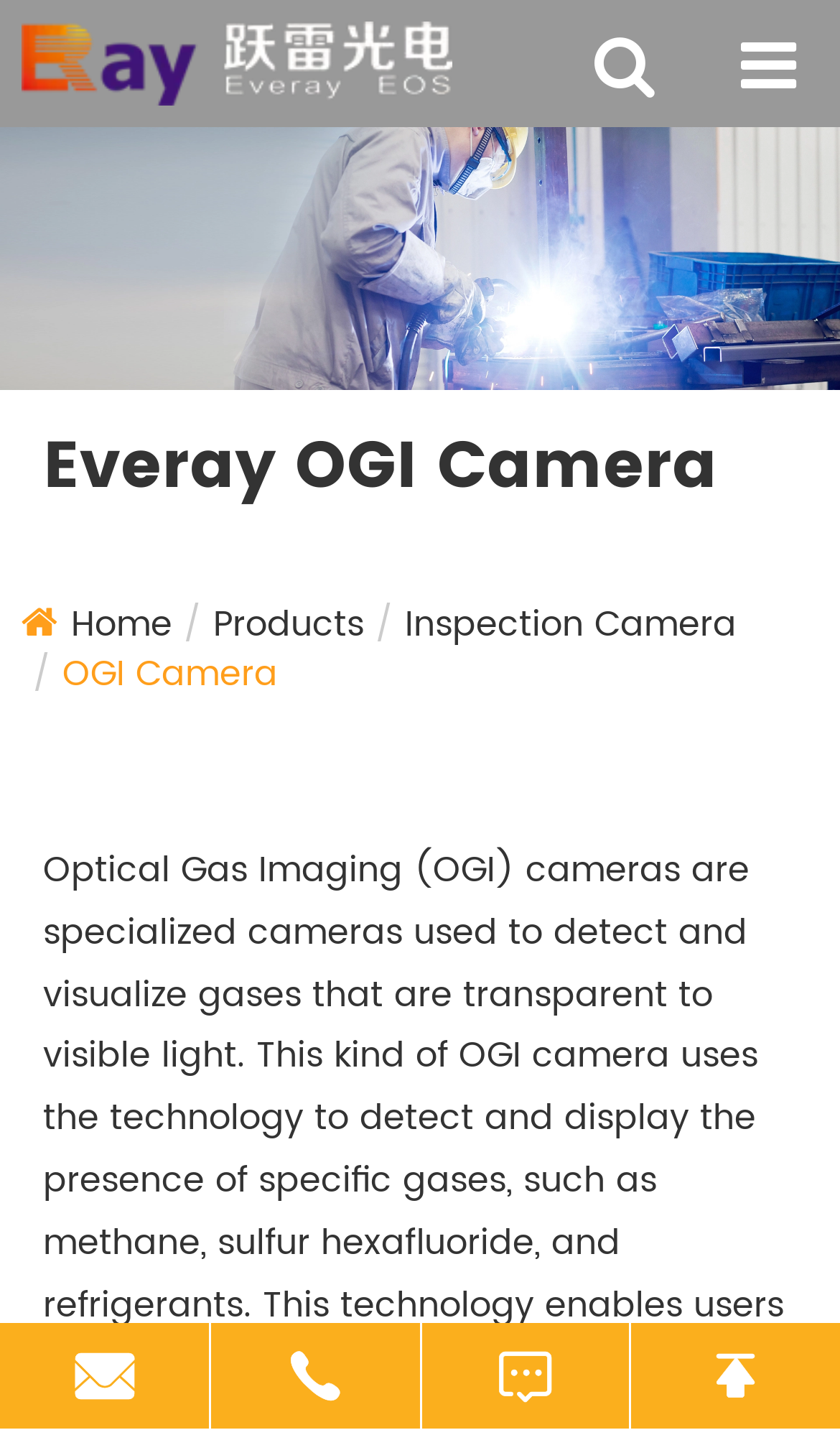Specify the bounding box coordinates of the area to click in order to execute this command: 'visit company website'. The coordinates should consist of four float numbers ranging from 0 to 1, and should be formatted as [left, top, right, bottom].

[0.026, 0.015, 0.538, 0.075]